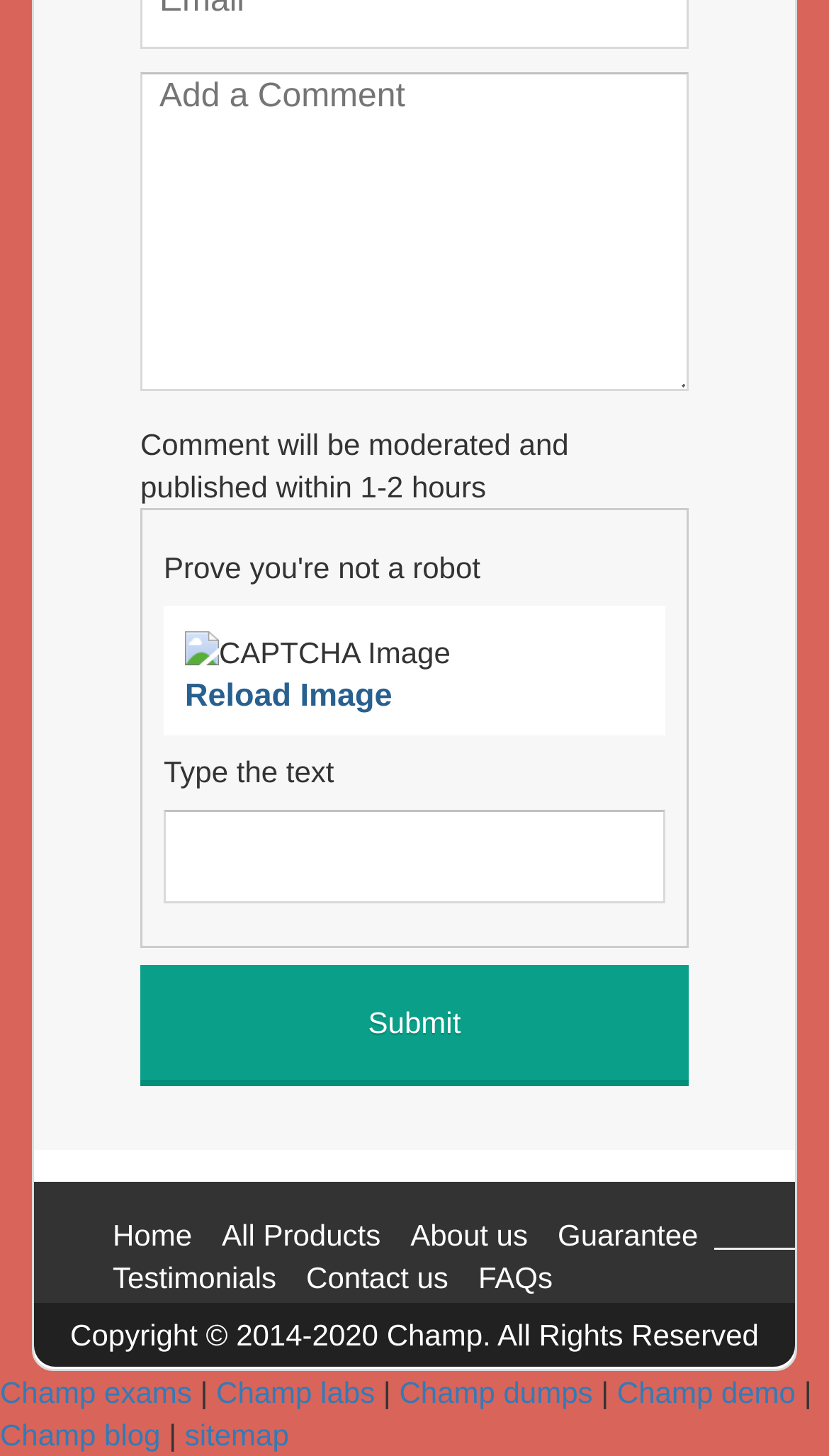Identify the bounding box coordinates of the section that should be clicked to achieve the task described: "Submit the form".

[0.169, 0.663, 0.831, 0.746]